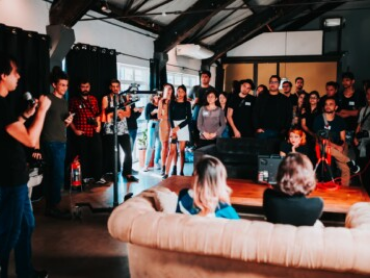From the details in the image, provide a thorough response to the question: What is the atmosphere of the gathering?

The image depicts a diverse group of participants attentively listening to the speaker, showcasing individuals from various backgrounds united by a shared goal, which suggests a lively and collaborative atmosphere.